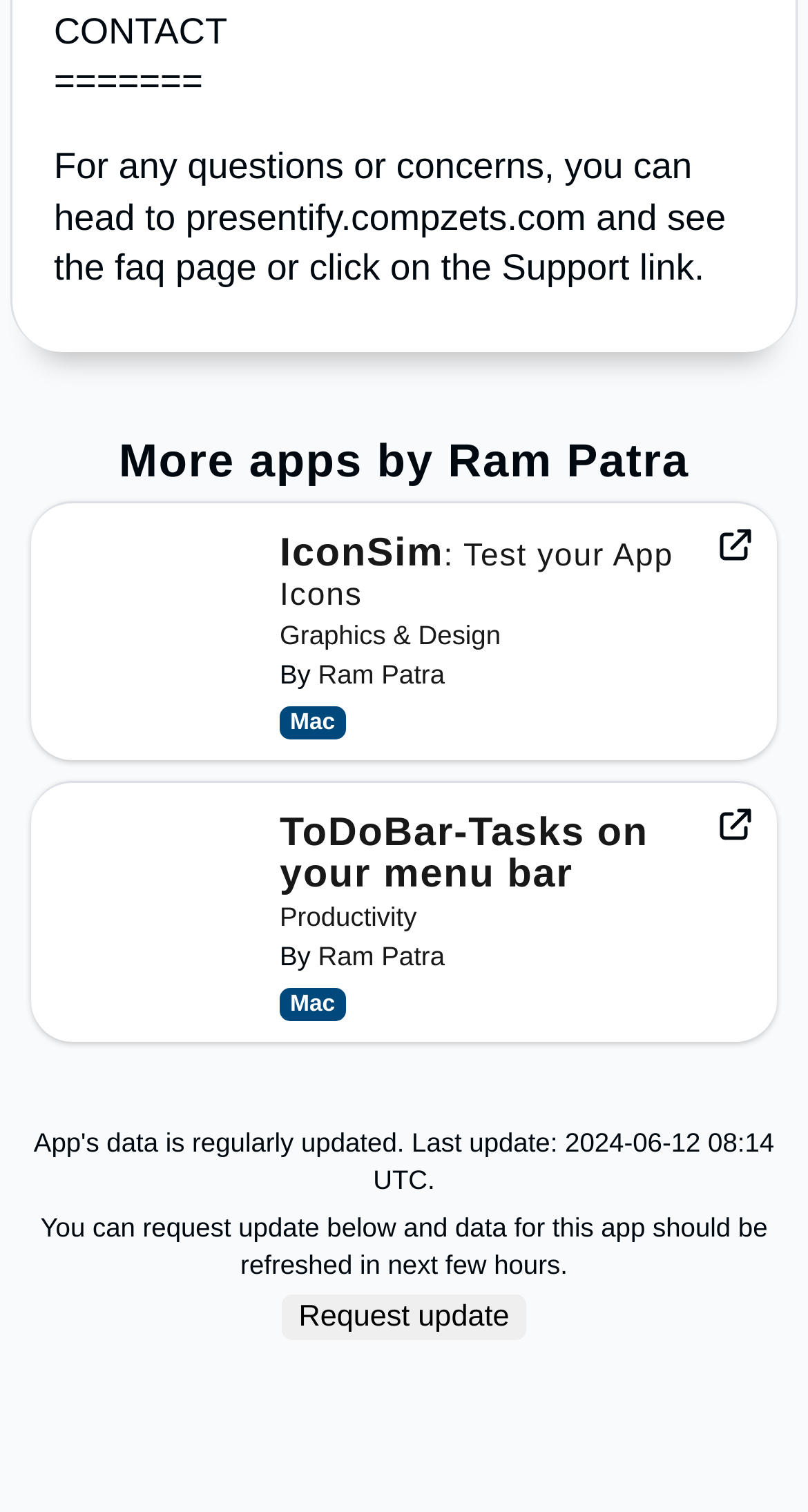Please identify the bounding box coordinates of where to click in order to follow the instruction: "Request update".

[0.349, 0.856, 0.651, 0.886]